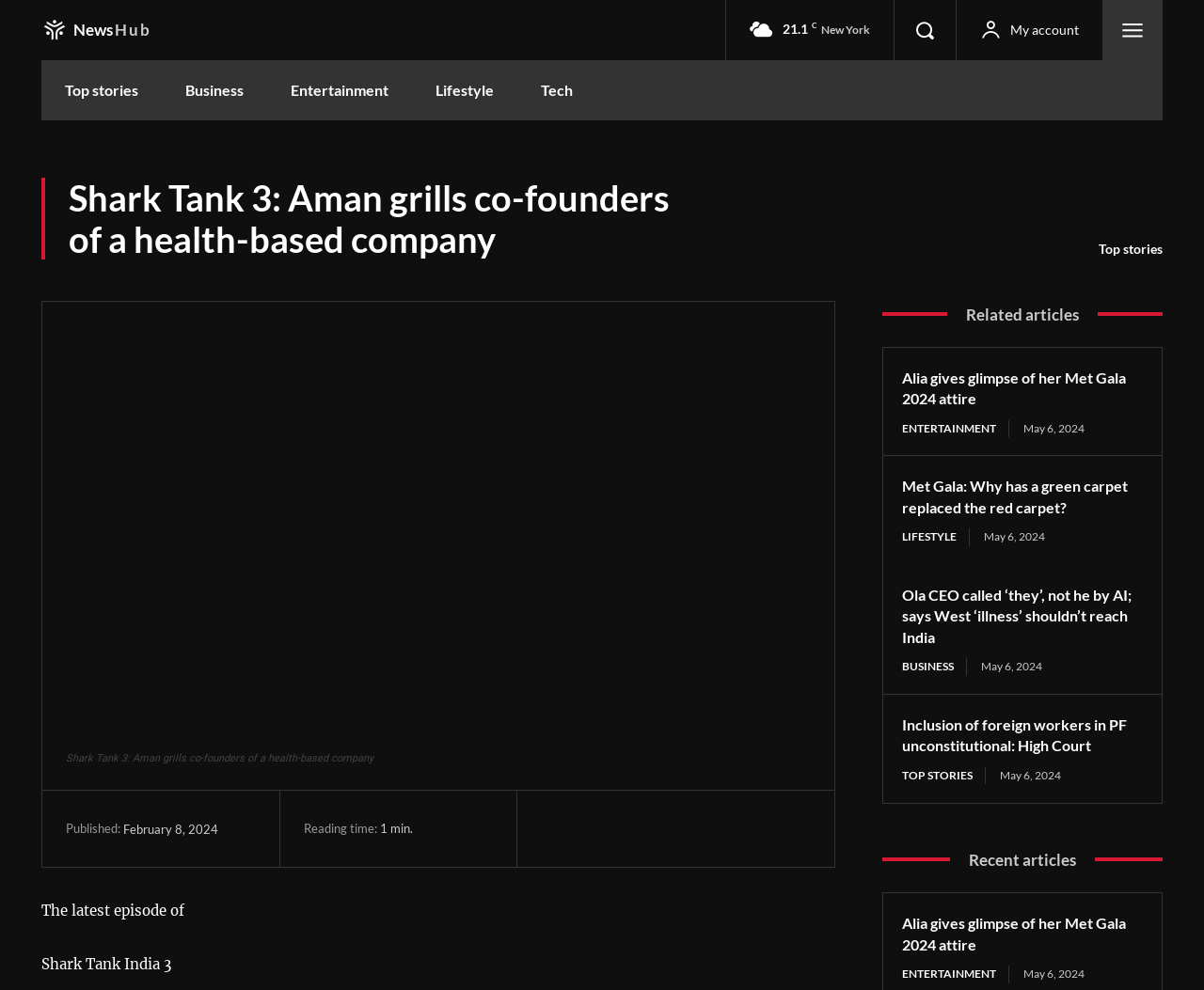What is the current temperature?
Please provide a single word or phrase as the answer based on the screenshot.

21.1 C